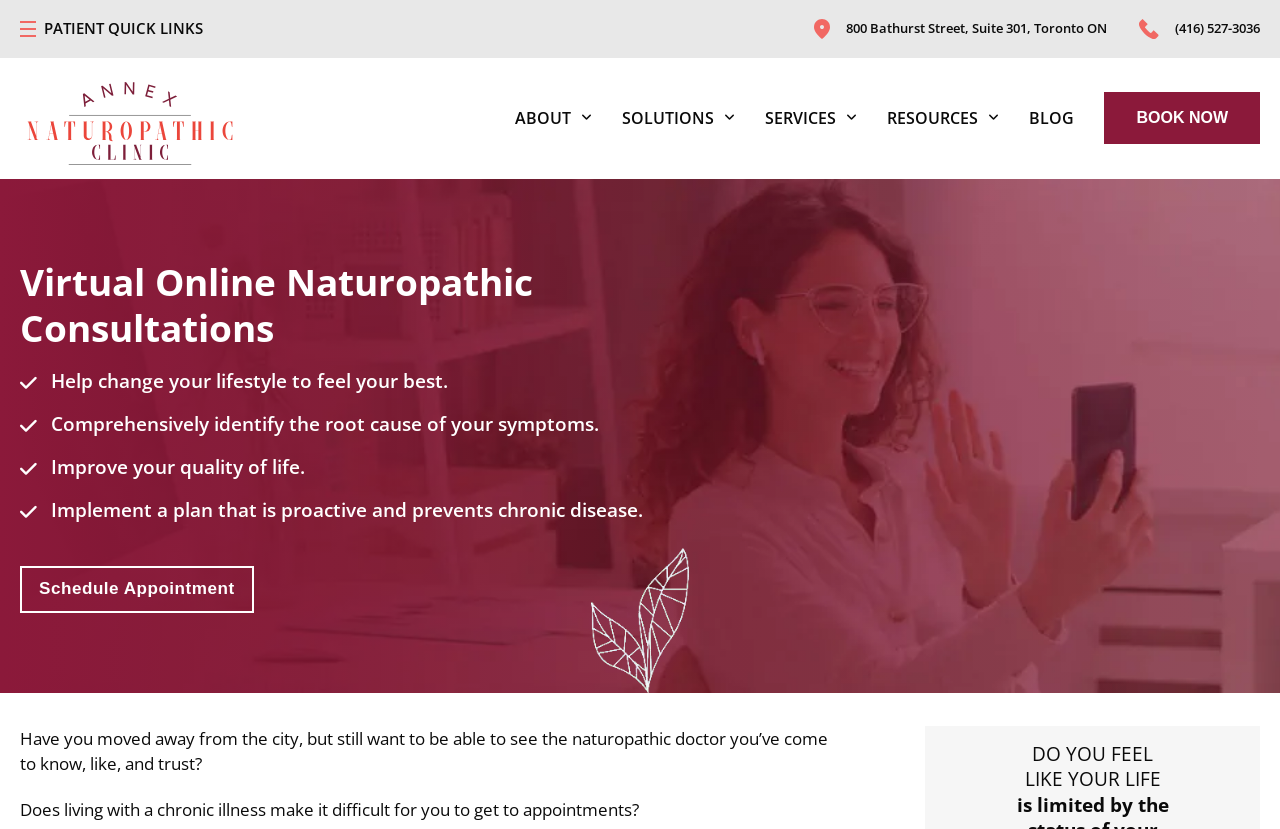Find the bounding box coordinates for the element described here: "Resources".

[0.693, 0.073, 0.764, 0.212]